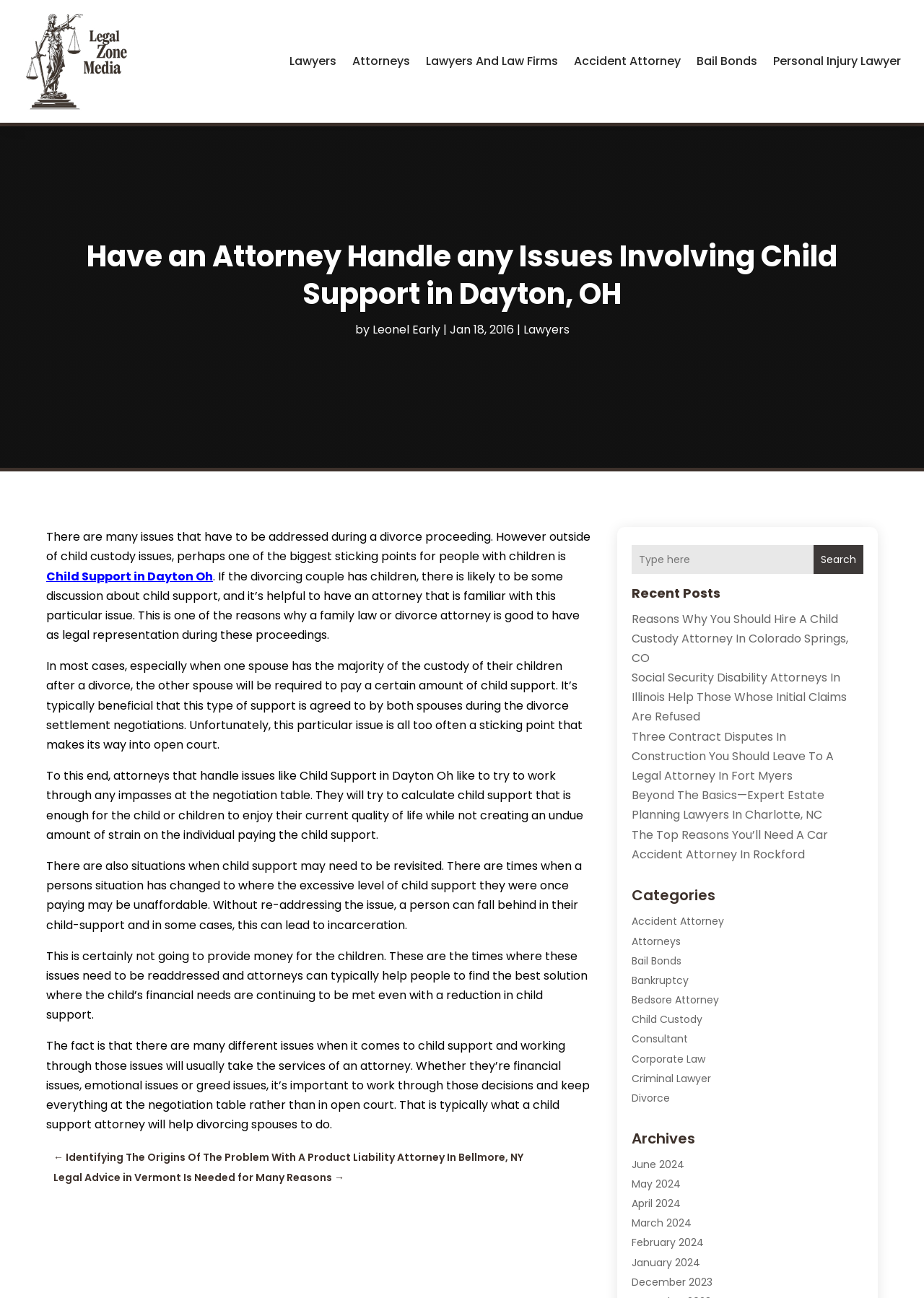What are the categories listed on the webpage?
Use the information from the screenshot to give a comprehensive response to the question.

I found the categories listed on the webpage by looking at the link elements with the text 'Accident Attorney', 'Attorneys', 'Bail Bonds', etc. which are located under the heading 'Categories'. These links are likely to be categories that the website is organized into.